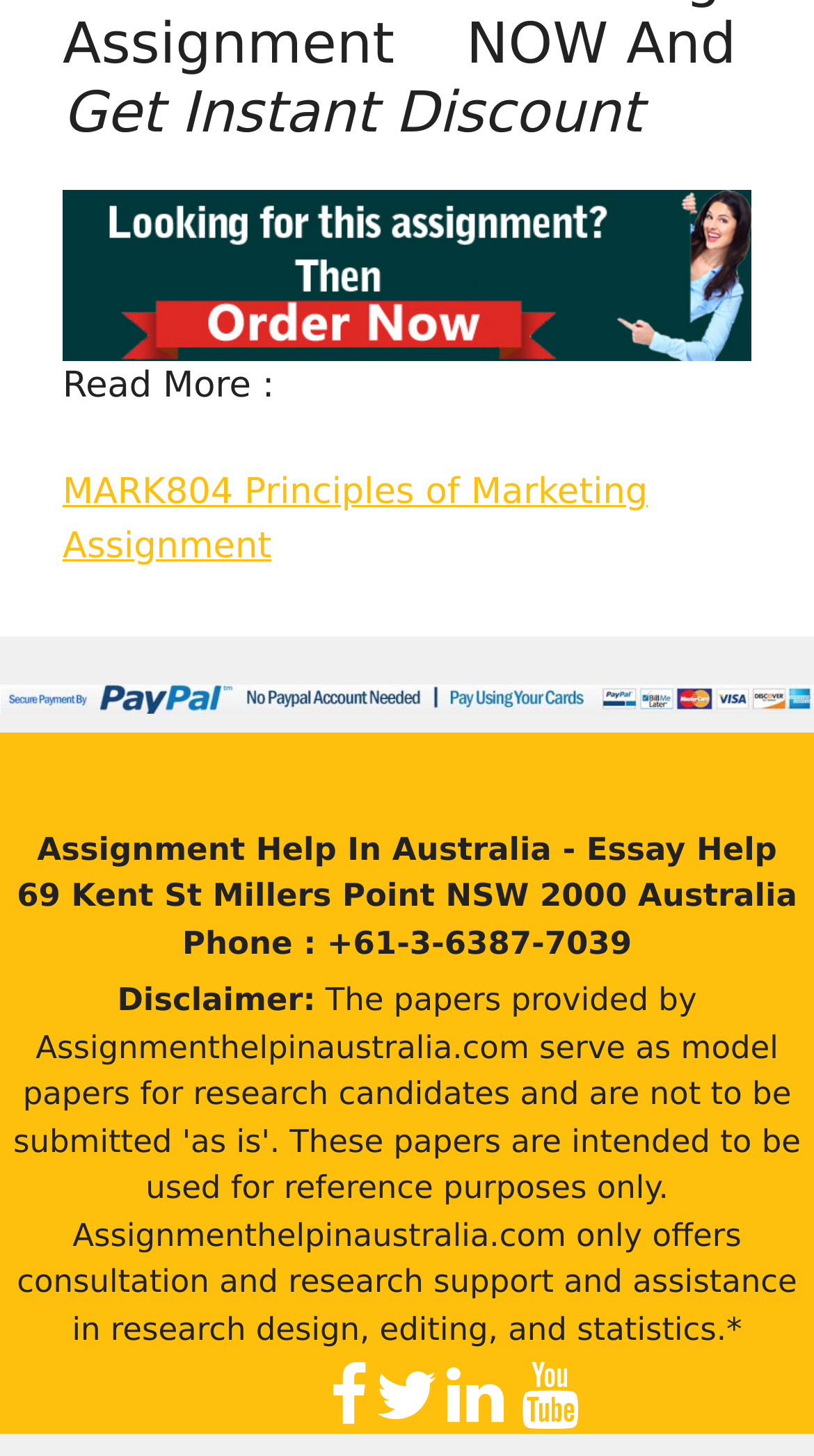Give a short answer using one word or phrase for the question:
What social media platforms does the company have?

Facebook, Twitter, LinkedIn, YouTube